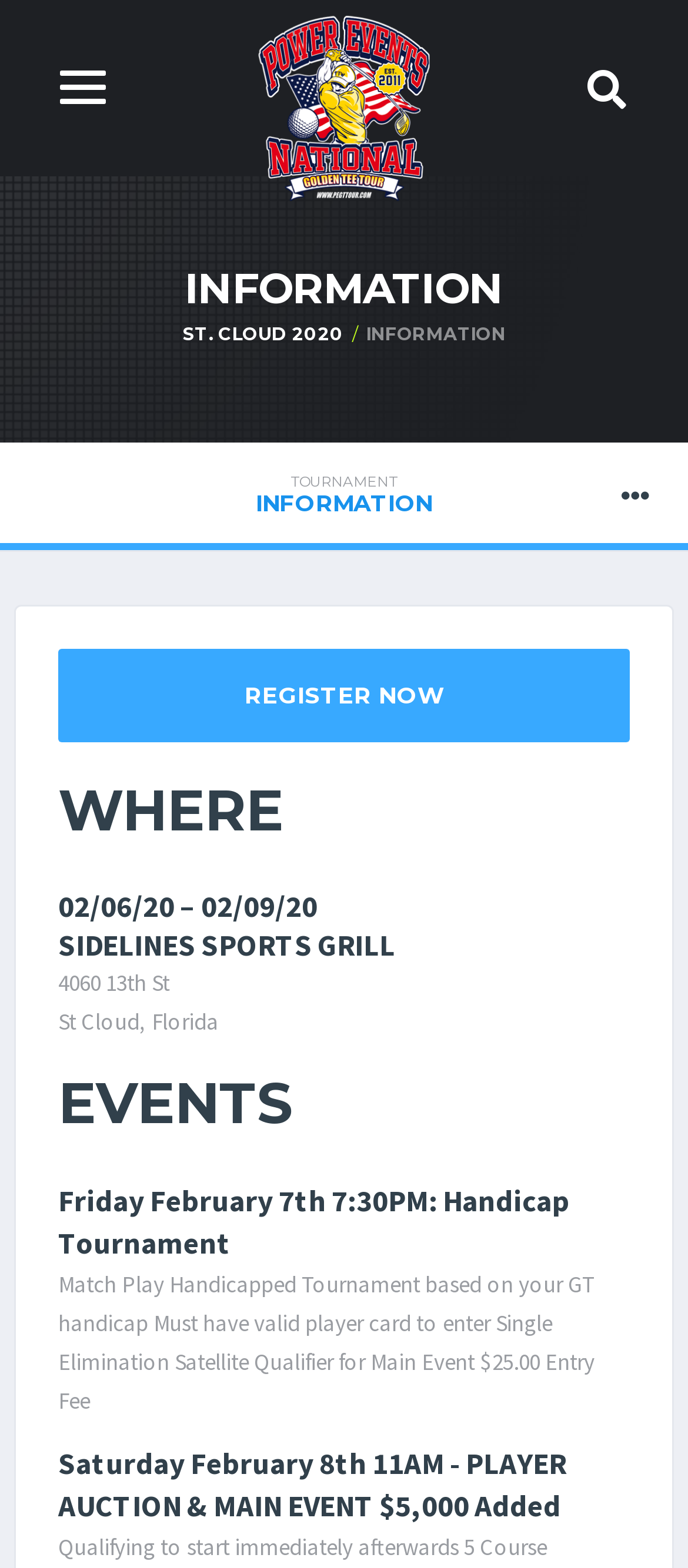Please answer the following question as detailed as possible based on the image: 
What is the entry fee for the Handicap Tournament?

The entry fee for the Handicap Tournament can be found in the StaticText element with the text 'Match Play Handicapped Tournament based on your GT handicap Must have valid player card to enter Single Elimination Satellite Qualifier for Main Event $25.00 Entry Fee' under the 'EVENTS' heading.